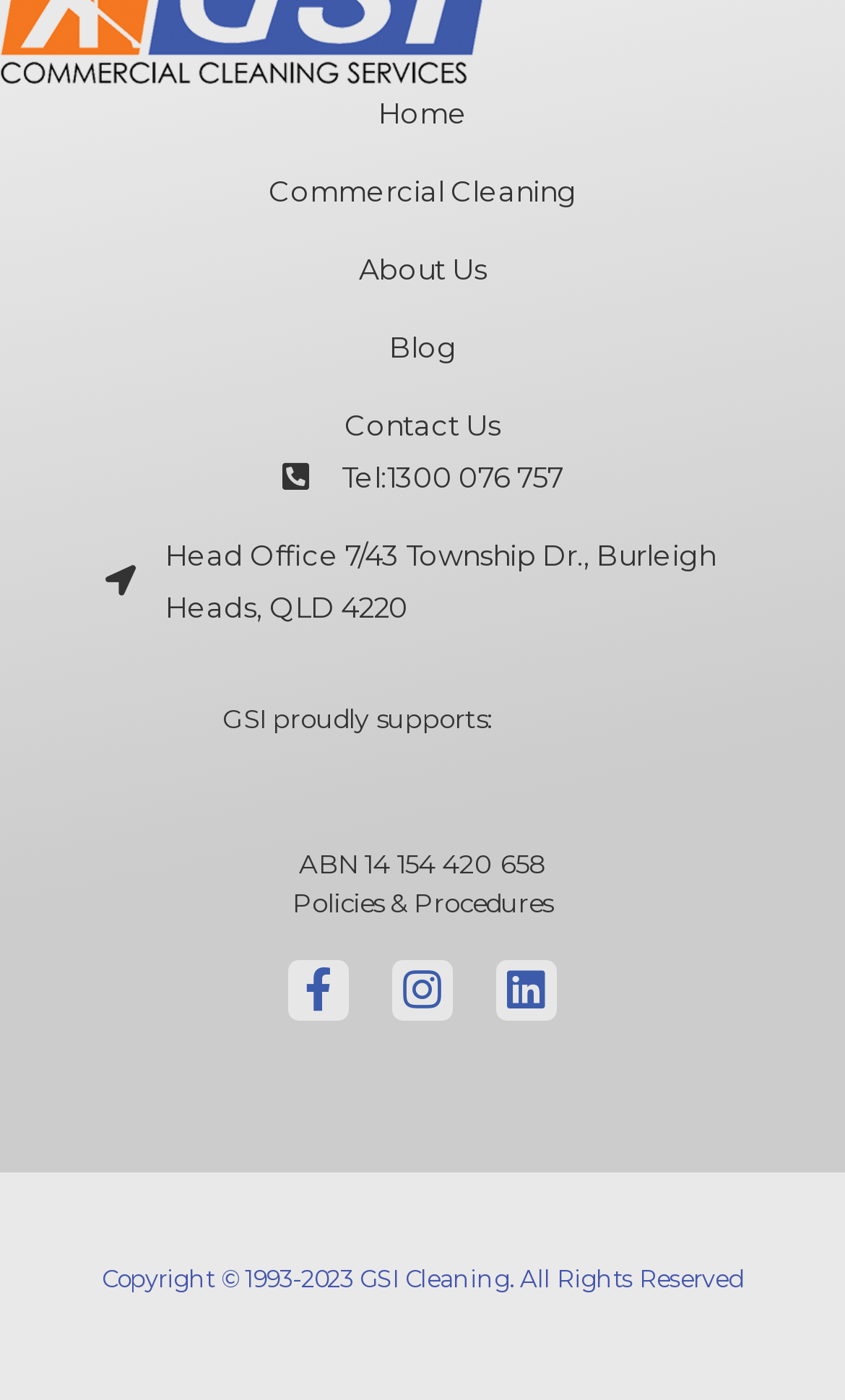Select the bounding box coordinates of the element I need to click to carry out the following instruction: "check contact information".

[0.334, 0.323, 0.666, 0.36]